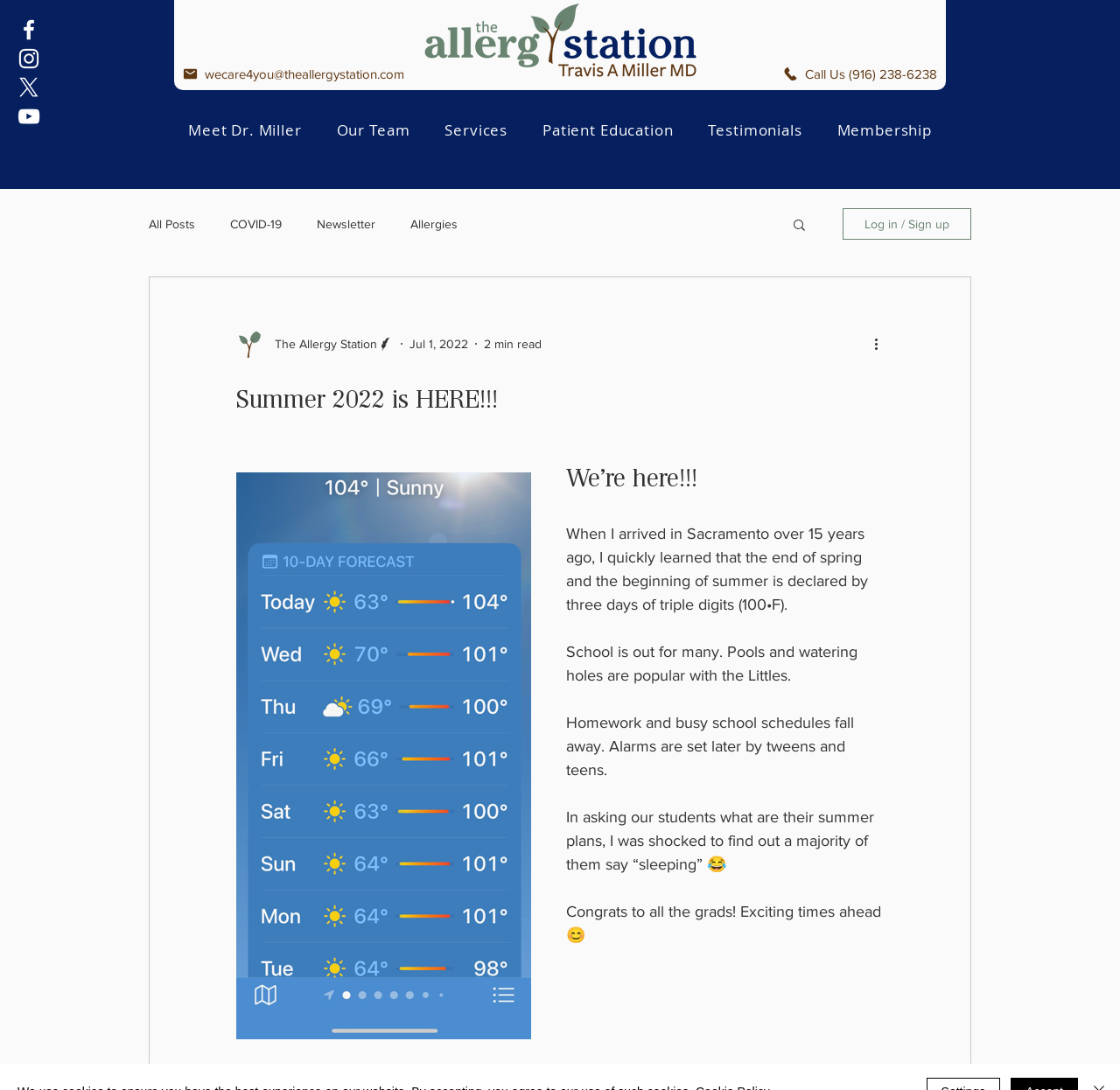Can you find the bounding box coordinates of the area I should click to execute the following instruction: "Log in or sign up"?

[0.752, 0.191, 0.867, 0.22]